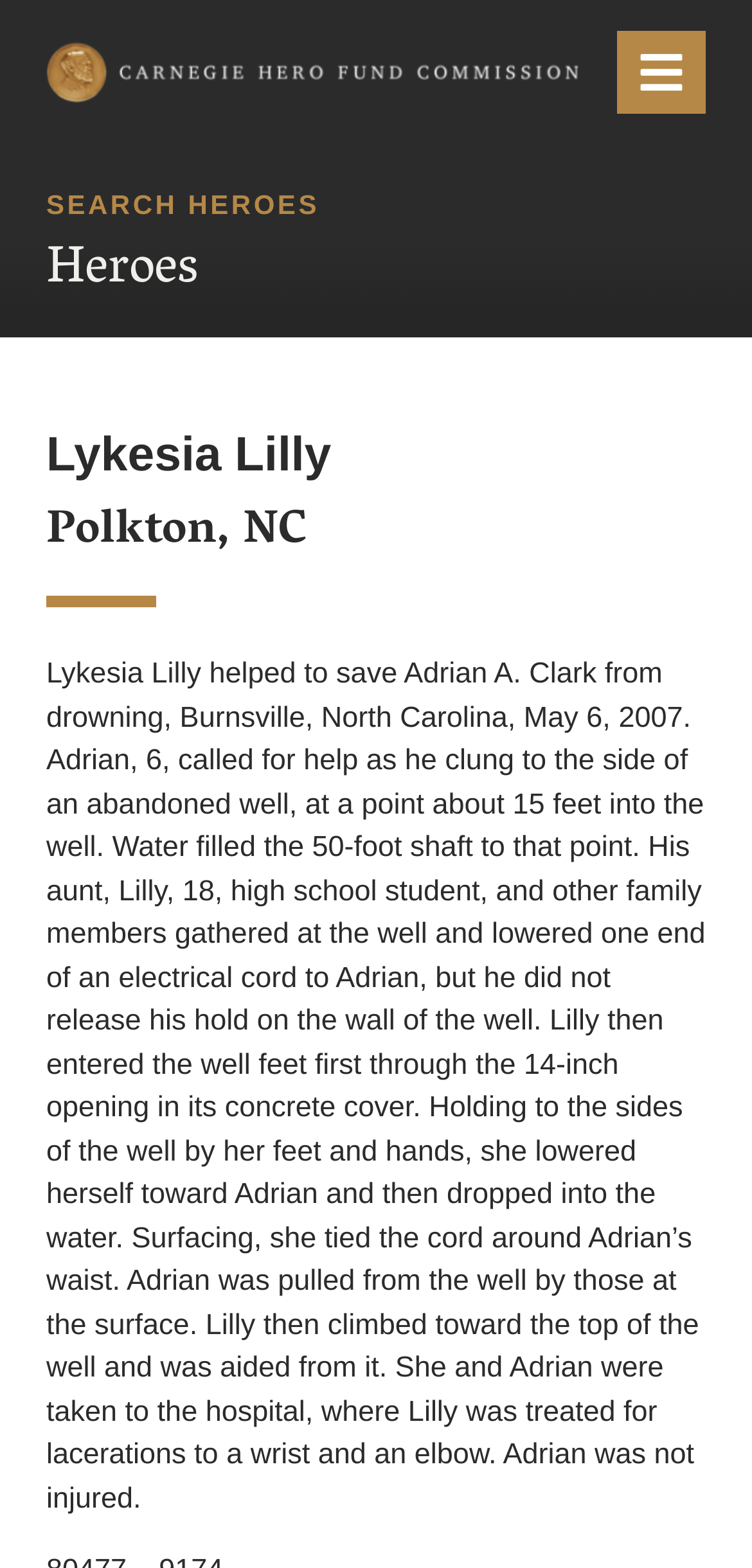What was Lykesia Lilly's age when she saved Adrian?
Based on the image, answer the question with a single word or brief phrase.

18